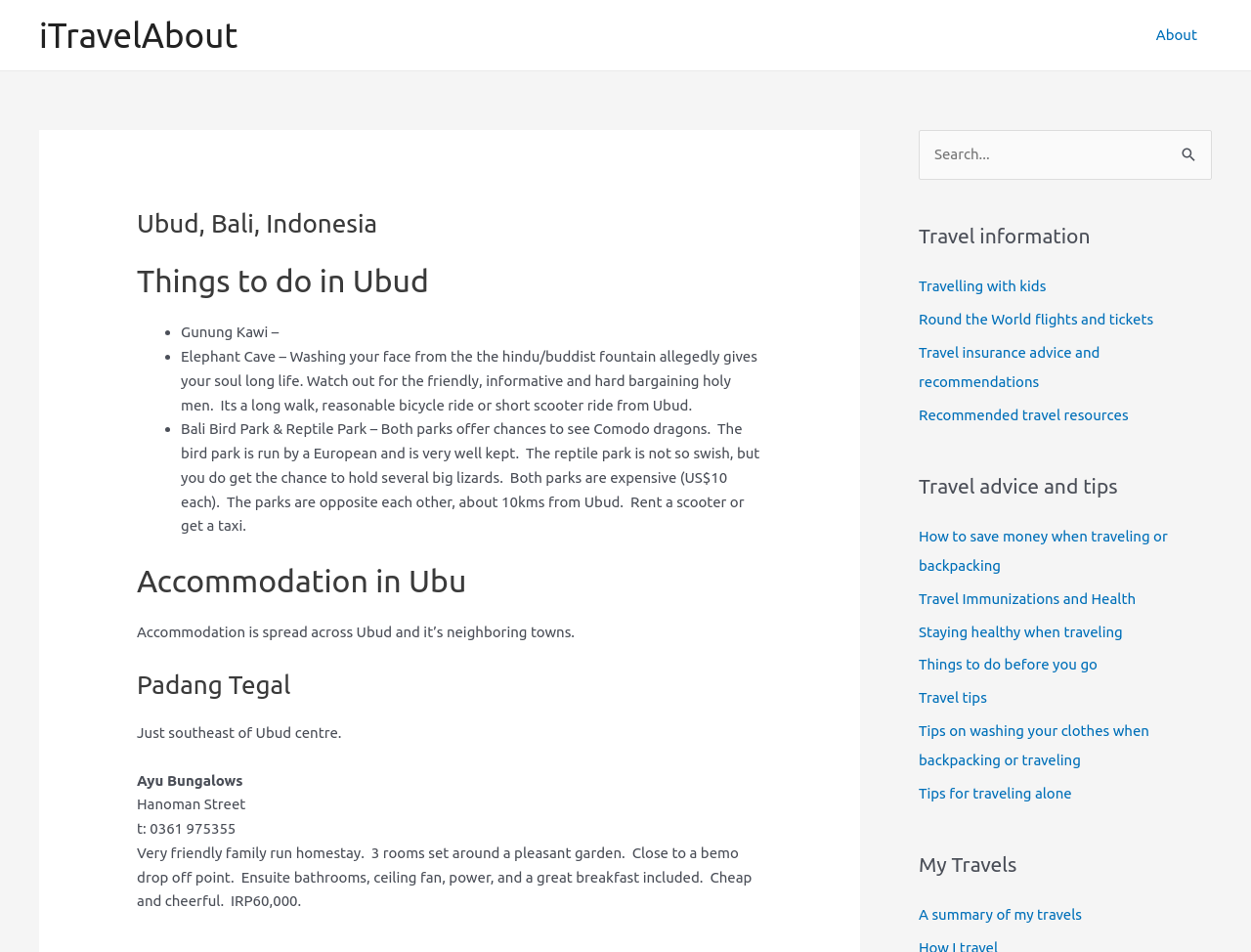Observe the image and answer the following question in detail: What is the price of staying at Ayu Bungalows?

I determined the answer by reading the text under the heading 'Padang Tegal' which describes Ayu Bungalows and mentions the price as IRP60,000.